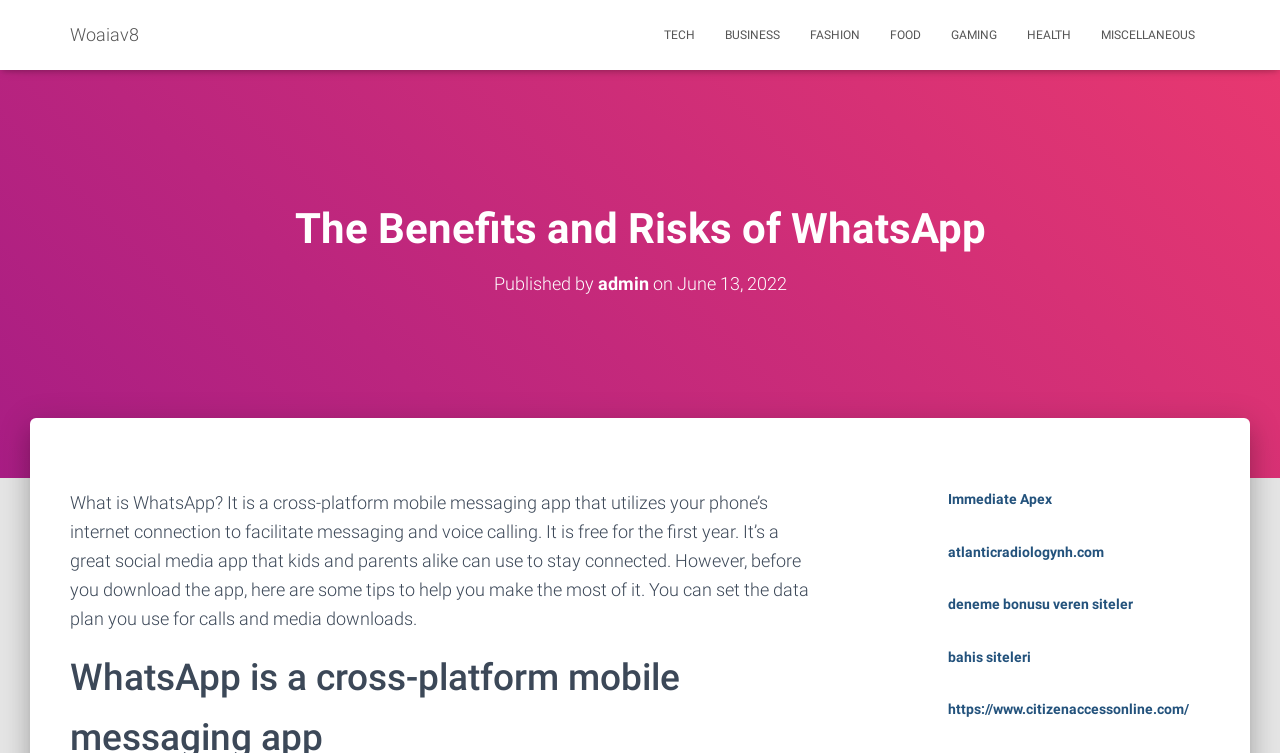Using the given description, provide the bounding box coordinates formatted as (top-left x, top-left y, bottom-right x, bottom-right y), with all values being floating point numbers between 0 and 1. Description: Immediate Apex

[0.74, 0.652, 0.821, 0.673]